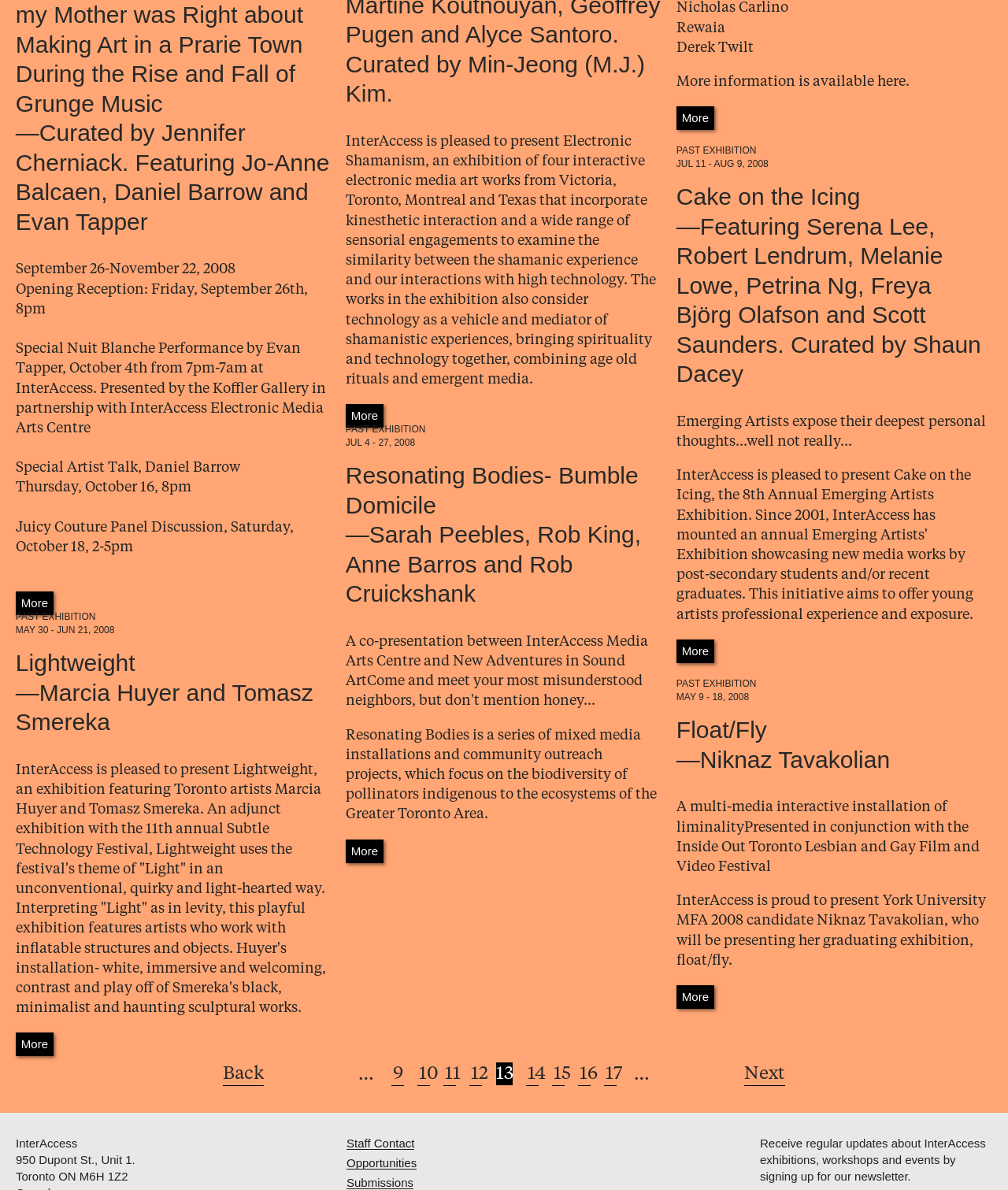Refer to the element description Submissions and identify the corresponding bounding box in the screenshot. Format the coordinates as (top-left x, top-left y, bottom-right x, bottom-right y) with values in the range of 0 to 1.

[0.344, 0.72, 0.41, 0.73]